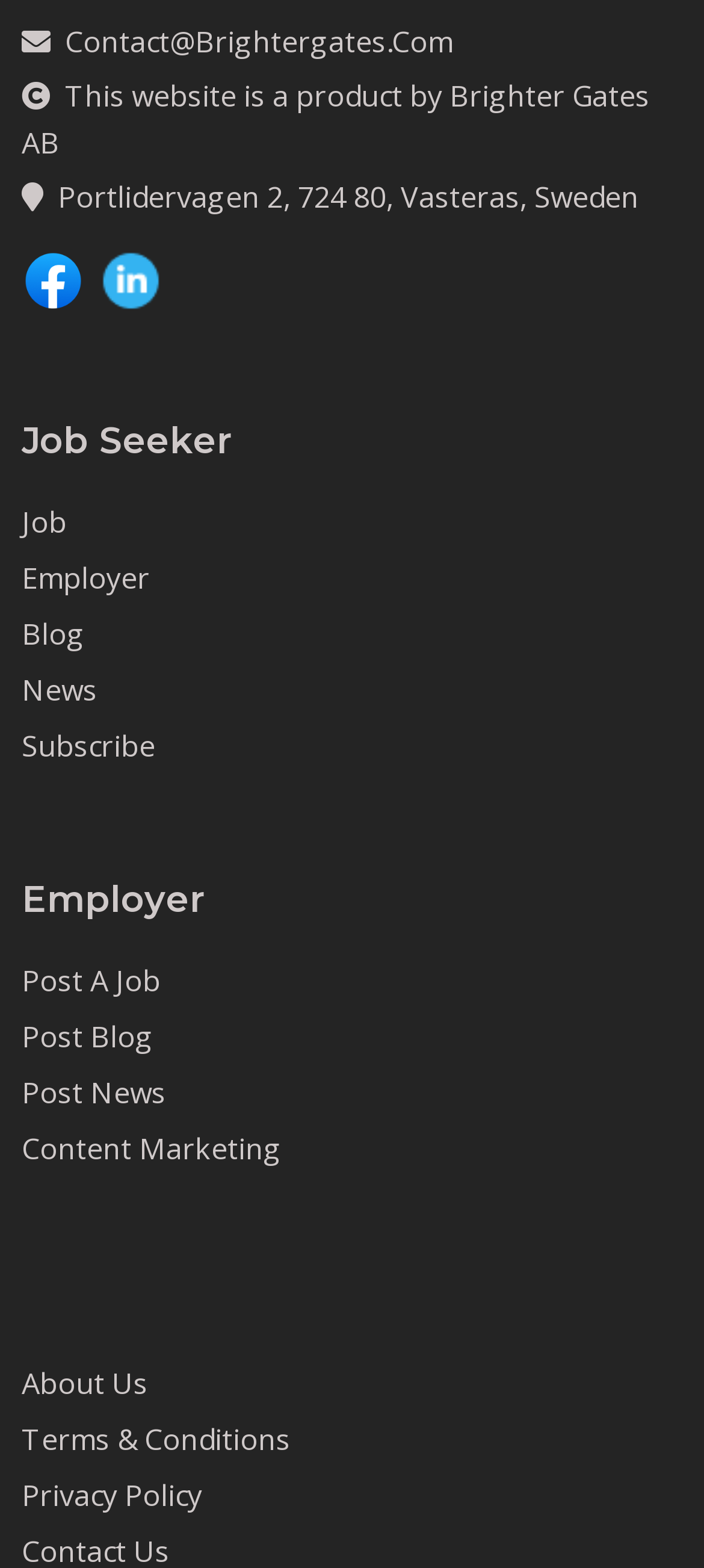What are the main categories for job seekers on this webpage?
Using the image provided, answer with just one word or phrase.

Job, Employer, Blog, News, Subscribe